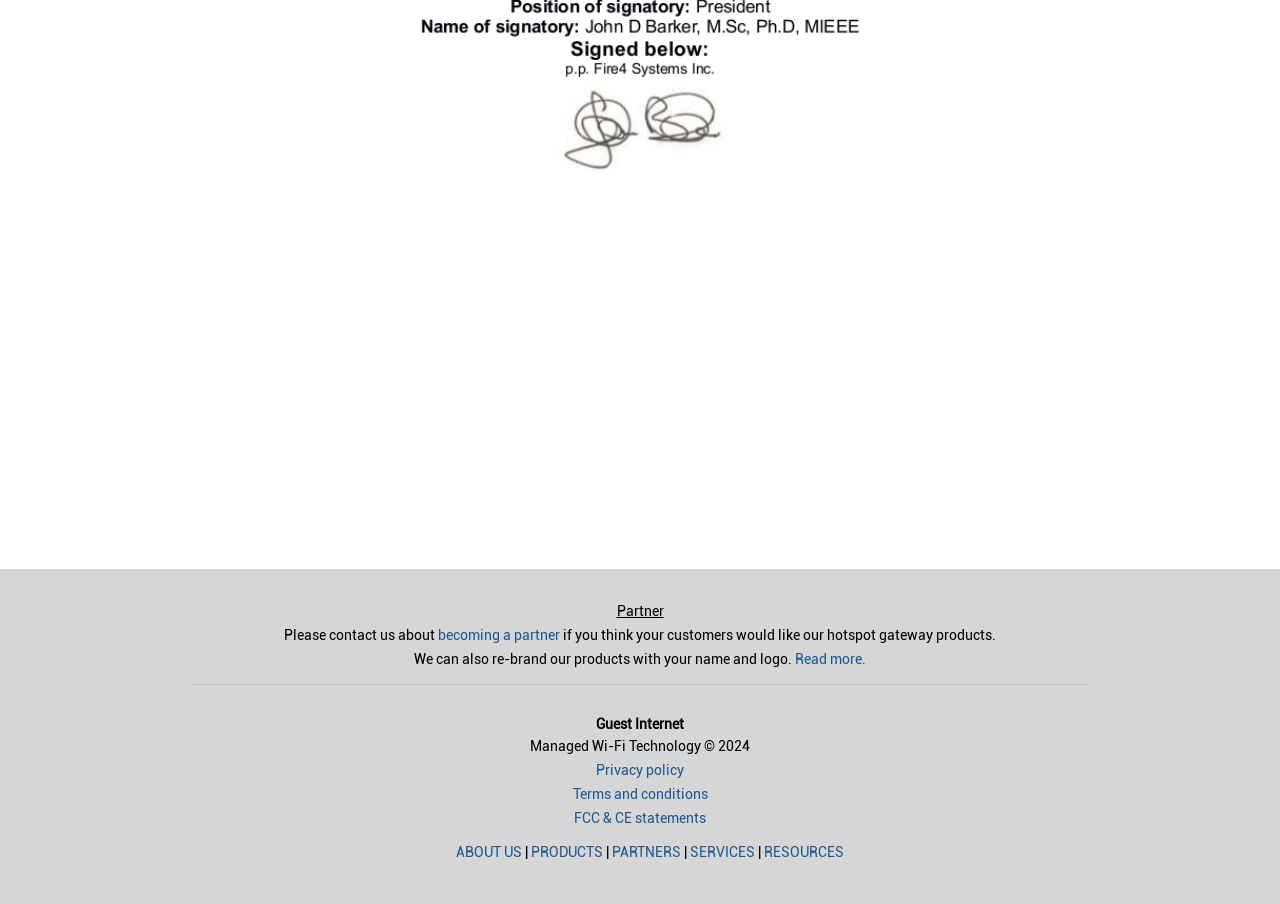Give a concise answer of one word or phrase to the question: 
What is the name of the product mentioned on the page?

hotspot gateway products